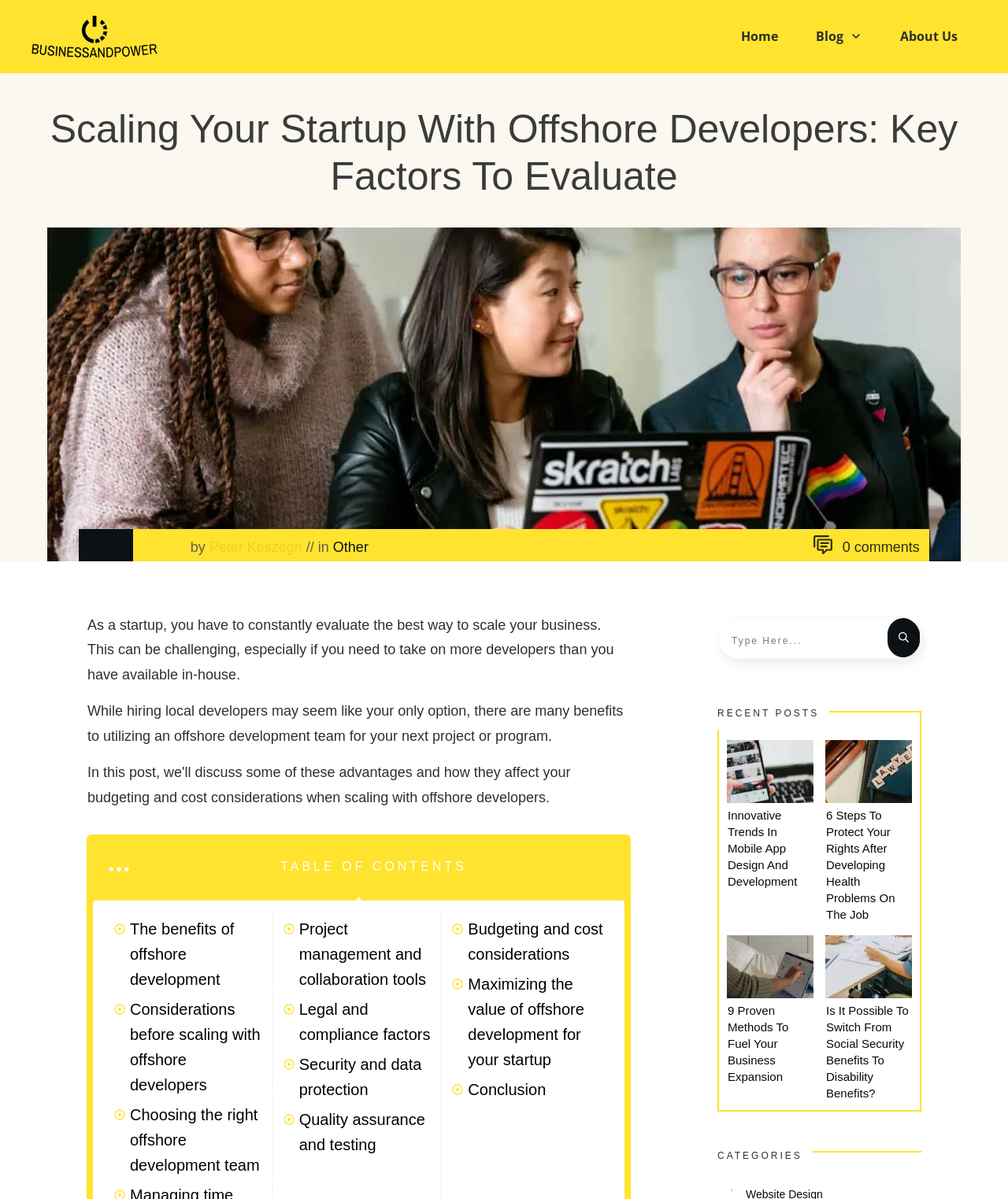What is the topic of the first link in the TABLE OF CONTENTS?
We need a detailed and meticulous answer to the question.

I looked at the text of the first link in the TABLE OF CONTENTS section, which is 'The benefits of offshore development'.